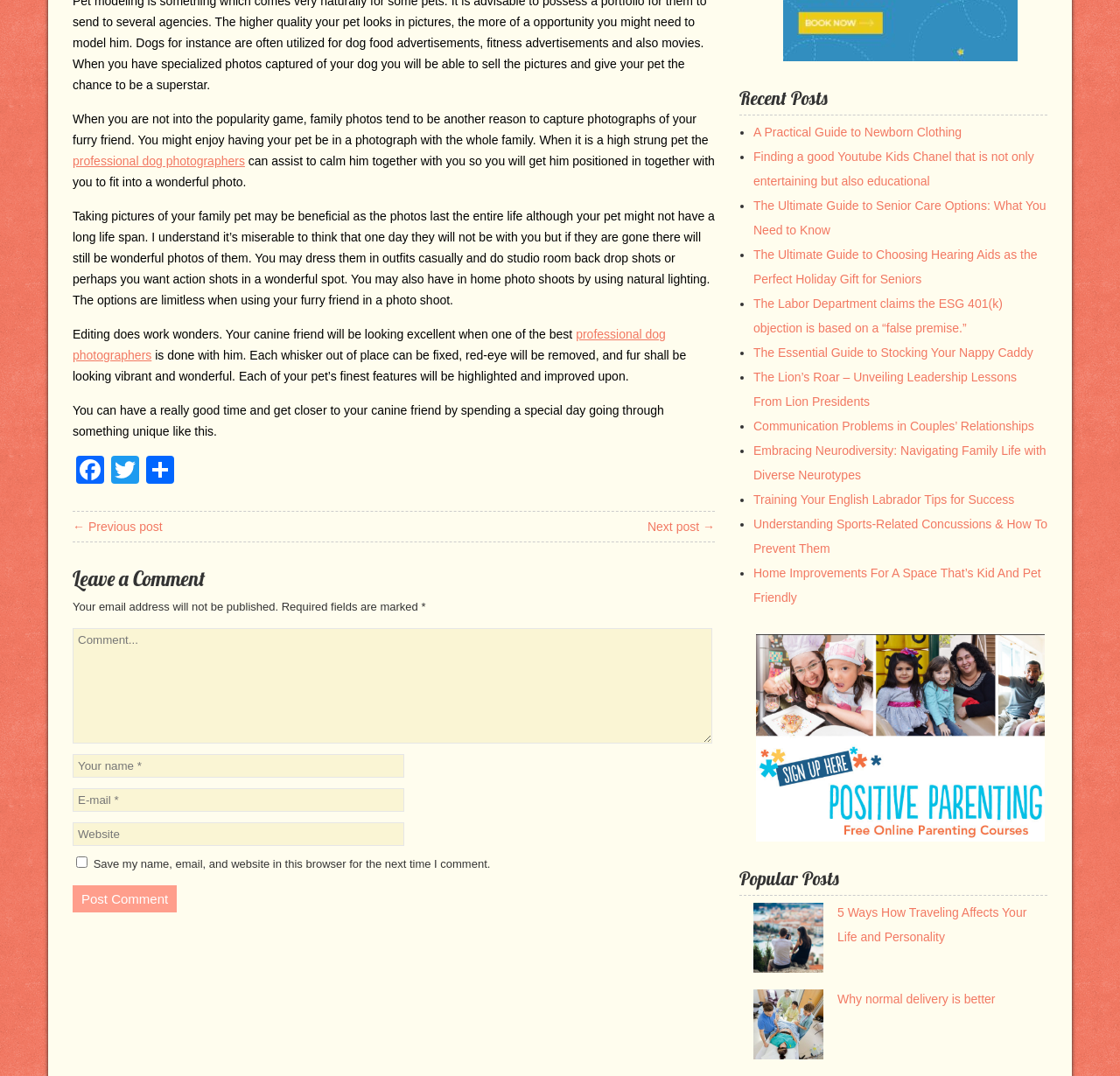Bounding box coordinates are specified in the format (top-left x, top-left y, bottom-right x, bottom-right y). All values are floating point numbers bounded between 0 and 1. Please provide the bounding box coordinate of the region this sentence describes: Communication Problems in Couples’ Relationships

[0.673, 0.389, 0.923, 0.402]